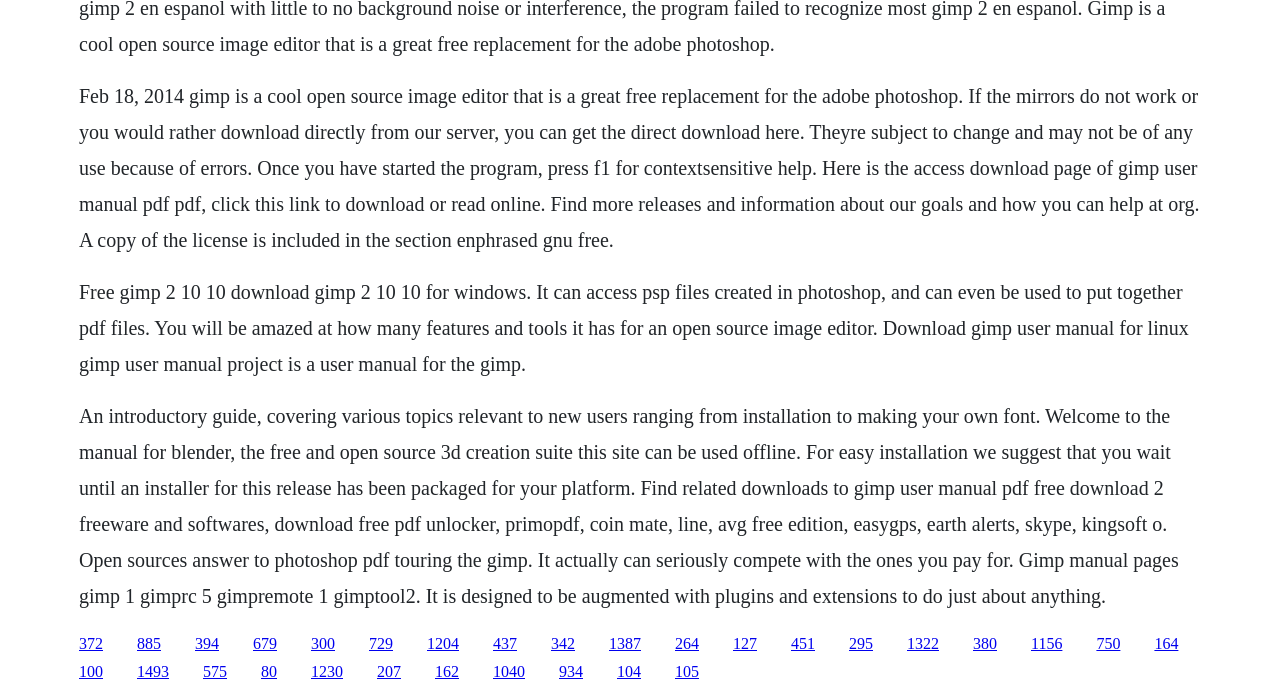Identify the bounding box coordinates of the specific part of the webpage to click to complete this instruction: "download gimp user manual pdf".

[0.062, 0.913, 0.08, 0.938]